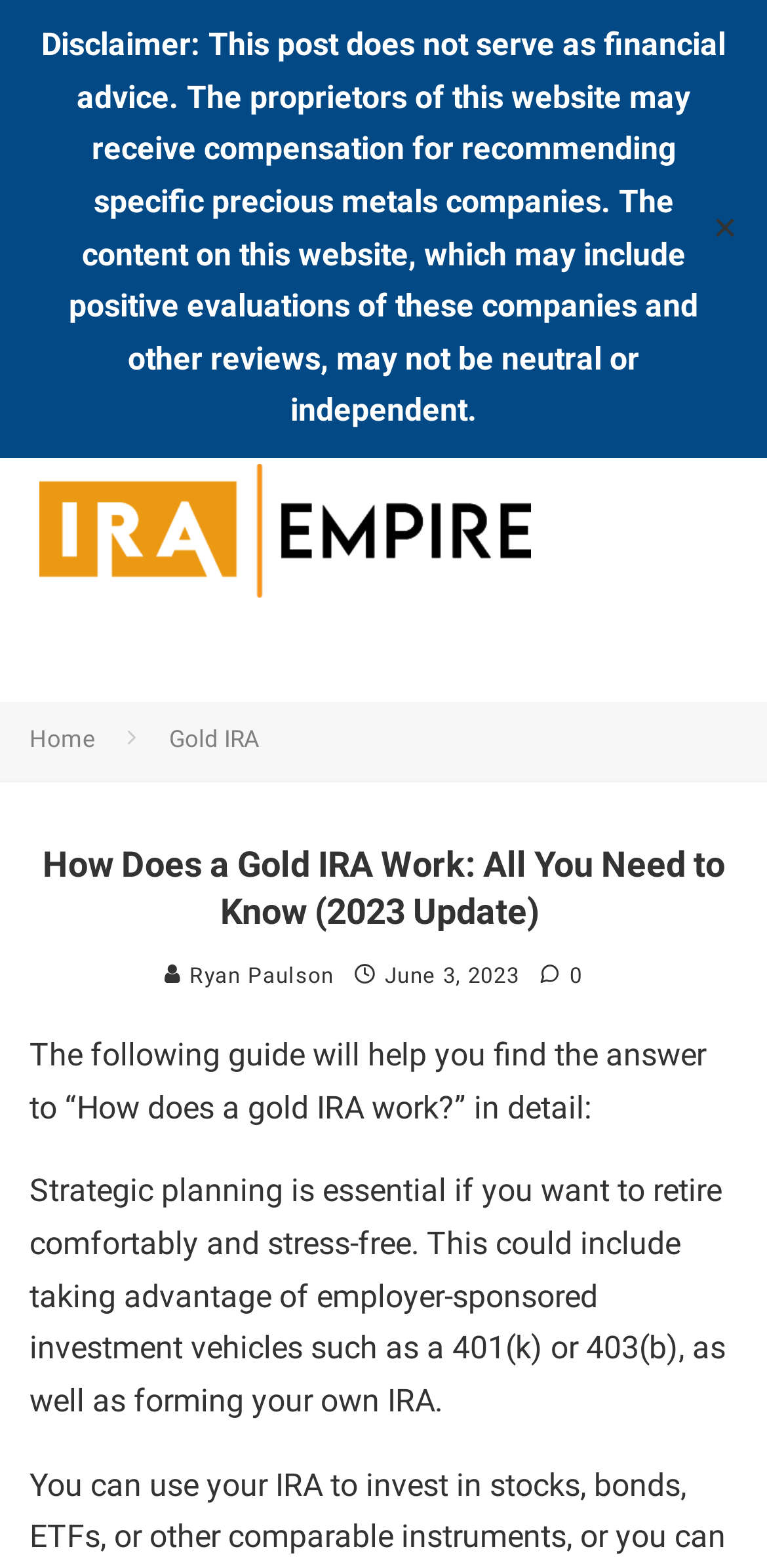When was the article published?
Please give a detailed answer to the question using the information shown in the image.

The webpage shows the publication date of the article as June 3, 2023, which is mentioned below the author's name.